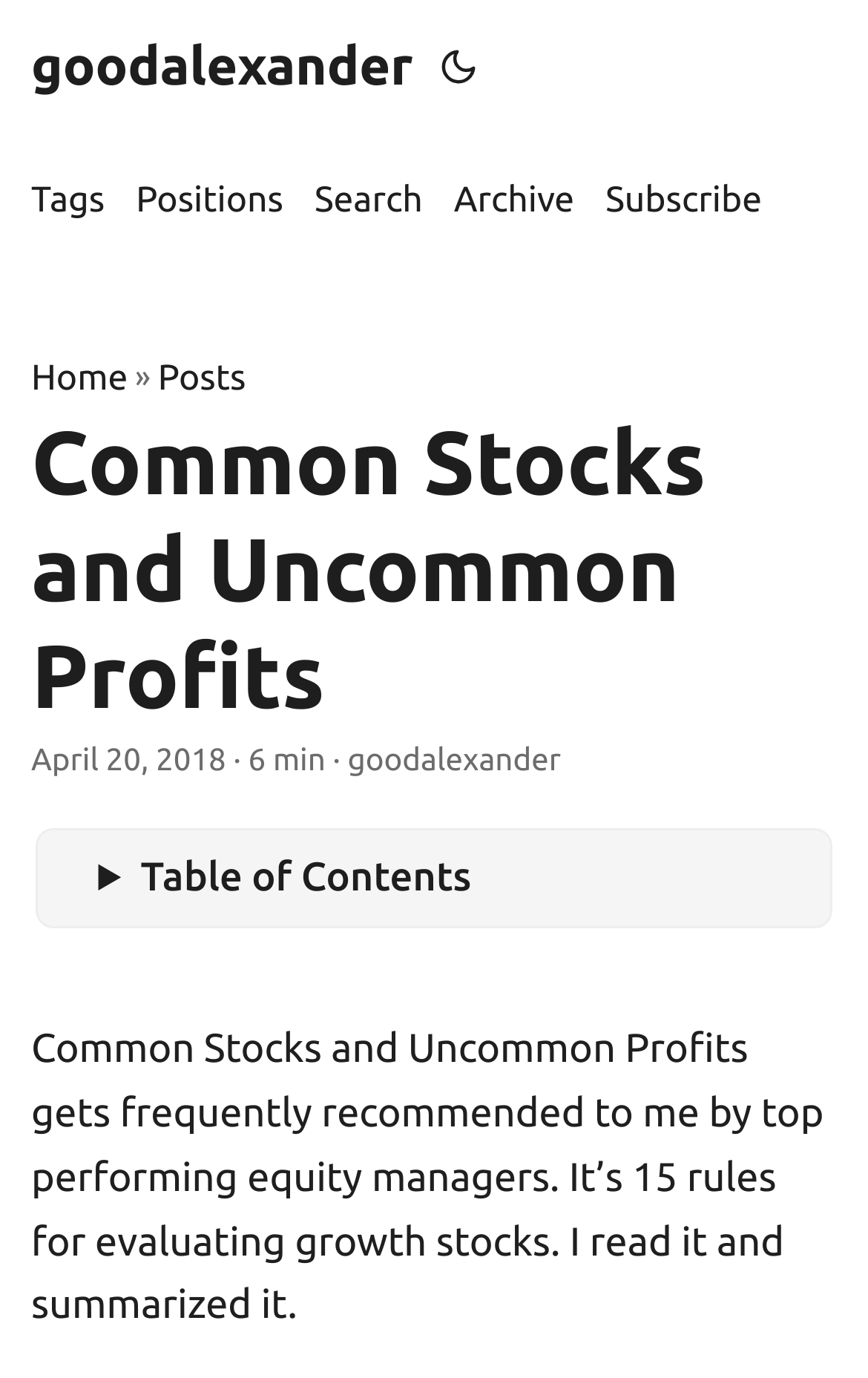Determine the heading of the webpage and extract its text content.

Common Stocks and Uncommon Profits